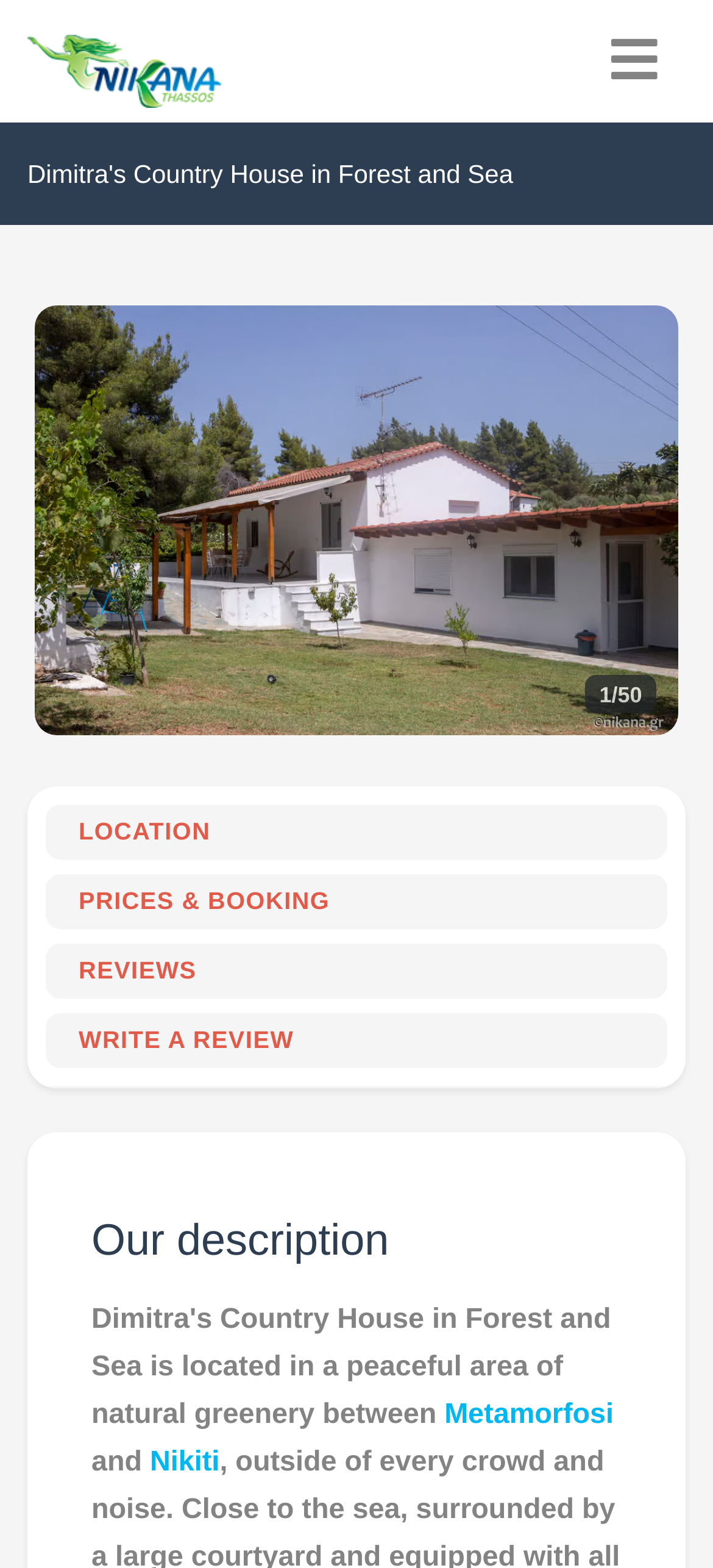Predict the bounding box coordinates of the area that should be clicked to accomplish the following instruction: "Learn more about the location". The bounding box coordinates should consist of four float numbers between 0 and 1, i.e., [left, top, right, bottom].

[0.064, 0.513, 0.936, 0.548]